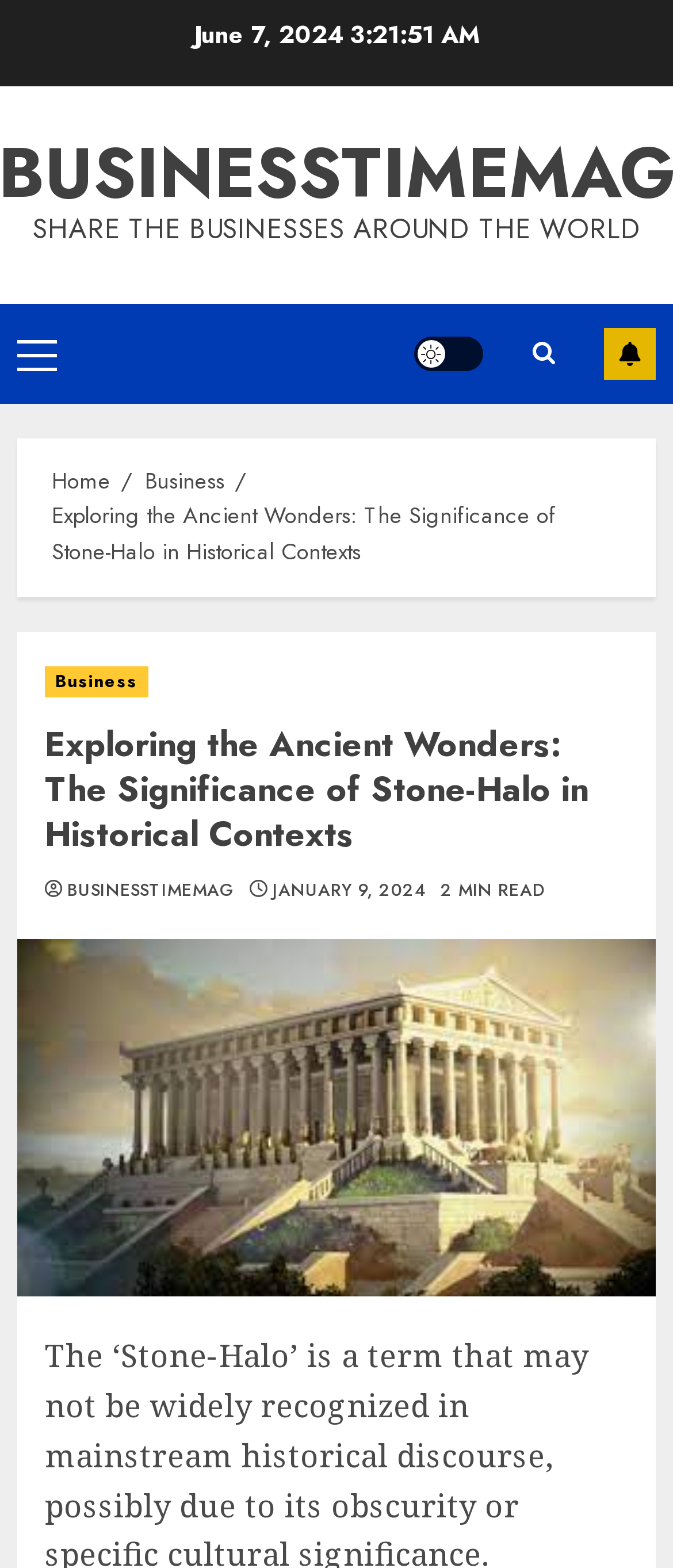What is the purpose of the 'Light/Dark Button'?
Analyze the image and provide a thorough answer to the question.

The 'Light/Dark Button' is likely used to switch between light and dark modes of the webpage, allowing users to customize their reading experience.